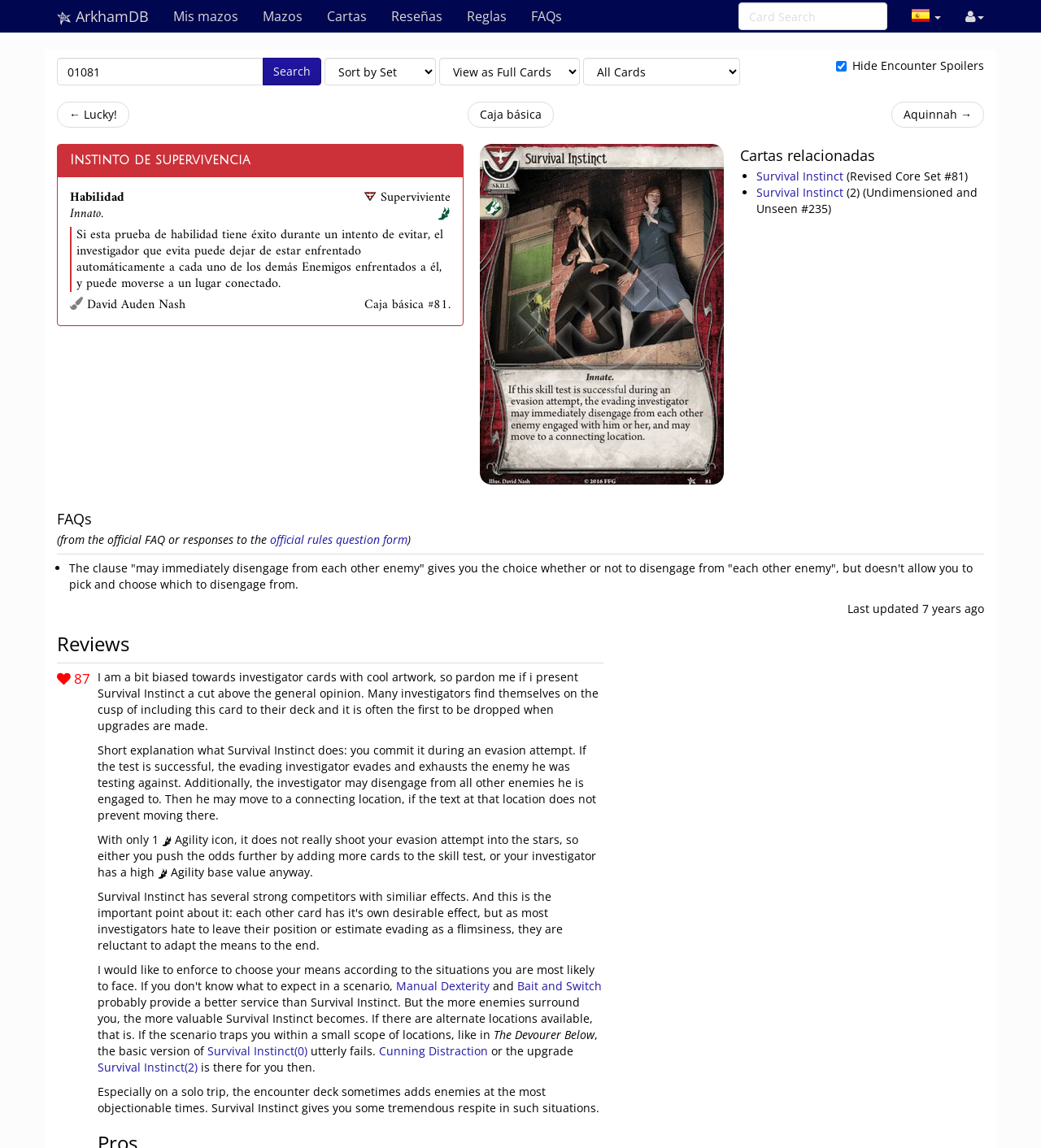Look at the image and answer the question in detail:
What is the rating of the card?

The rating of the card can be found in the text ' 87' which is located in the review section.